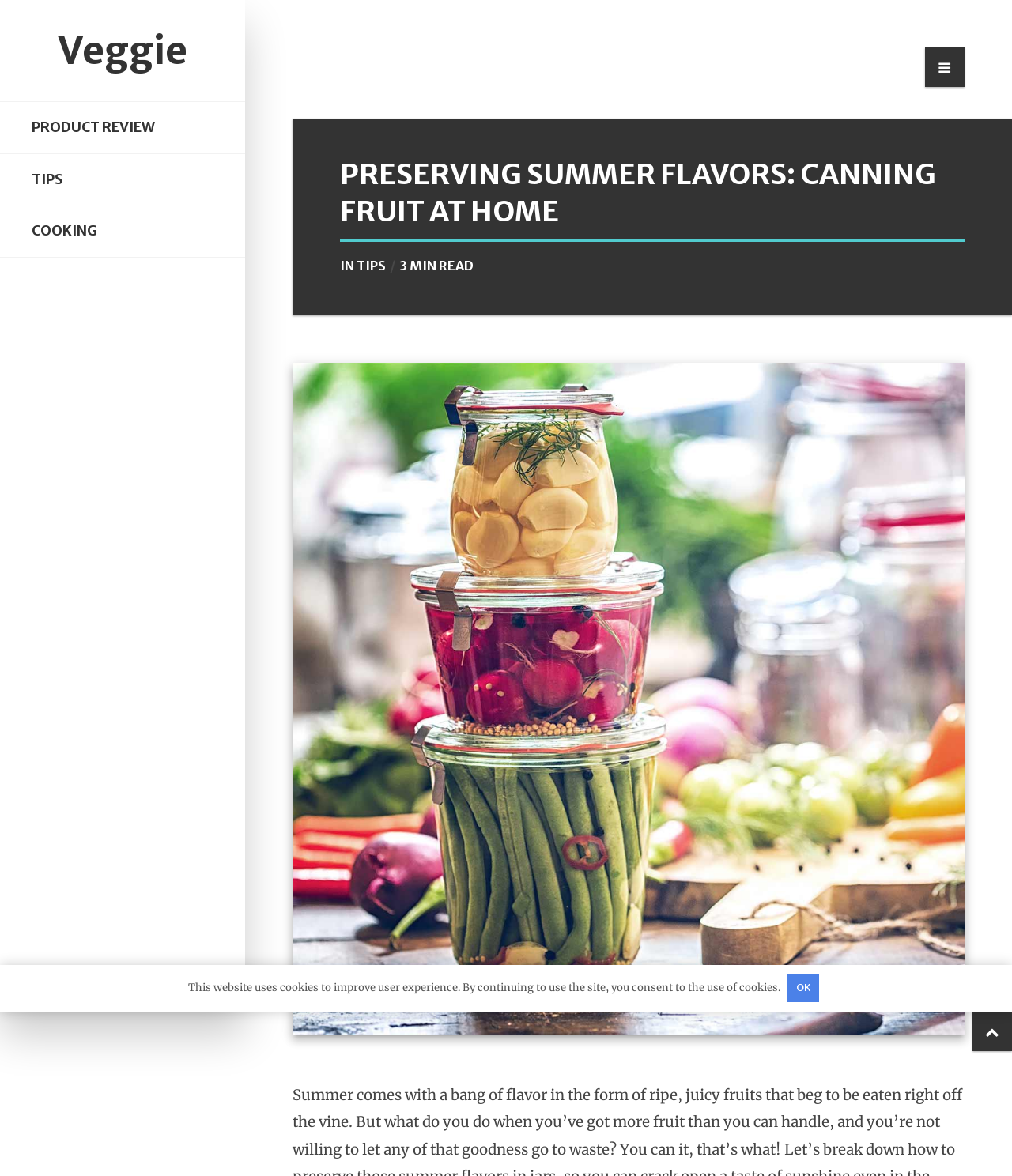Please use the details from the image to answer the following question comprehensively:
What is the purpose of the button at the bottom?

I found the answer by looking at the button element at the bottom of the webpage with the bounding box coordinates [0.778, 0.829, 0.809, 0.852]. The text on this button is 'OK', which suggests that its purpose is to acknowledge and dismiss the cookie consent message.